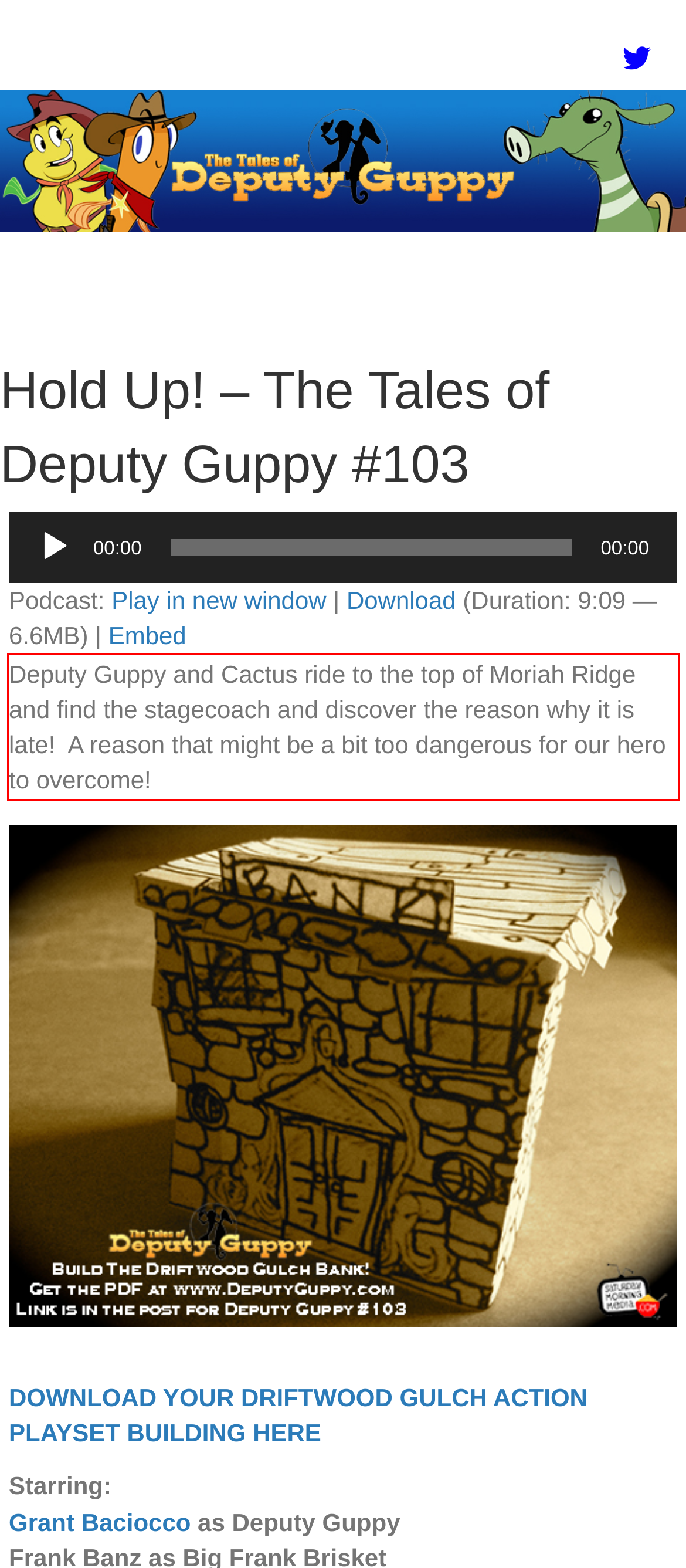You are provided with a screenshot of a webpage that includes a red bounding box. Extract and generate the text content found within the red bounding box.

Deputy Guppy and Cactus ride to the top of Moriah Ridge and find the stagecoach and discover the reason why it is late! A reason that might be a bit too dangerous for our hero to overcome!